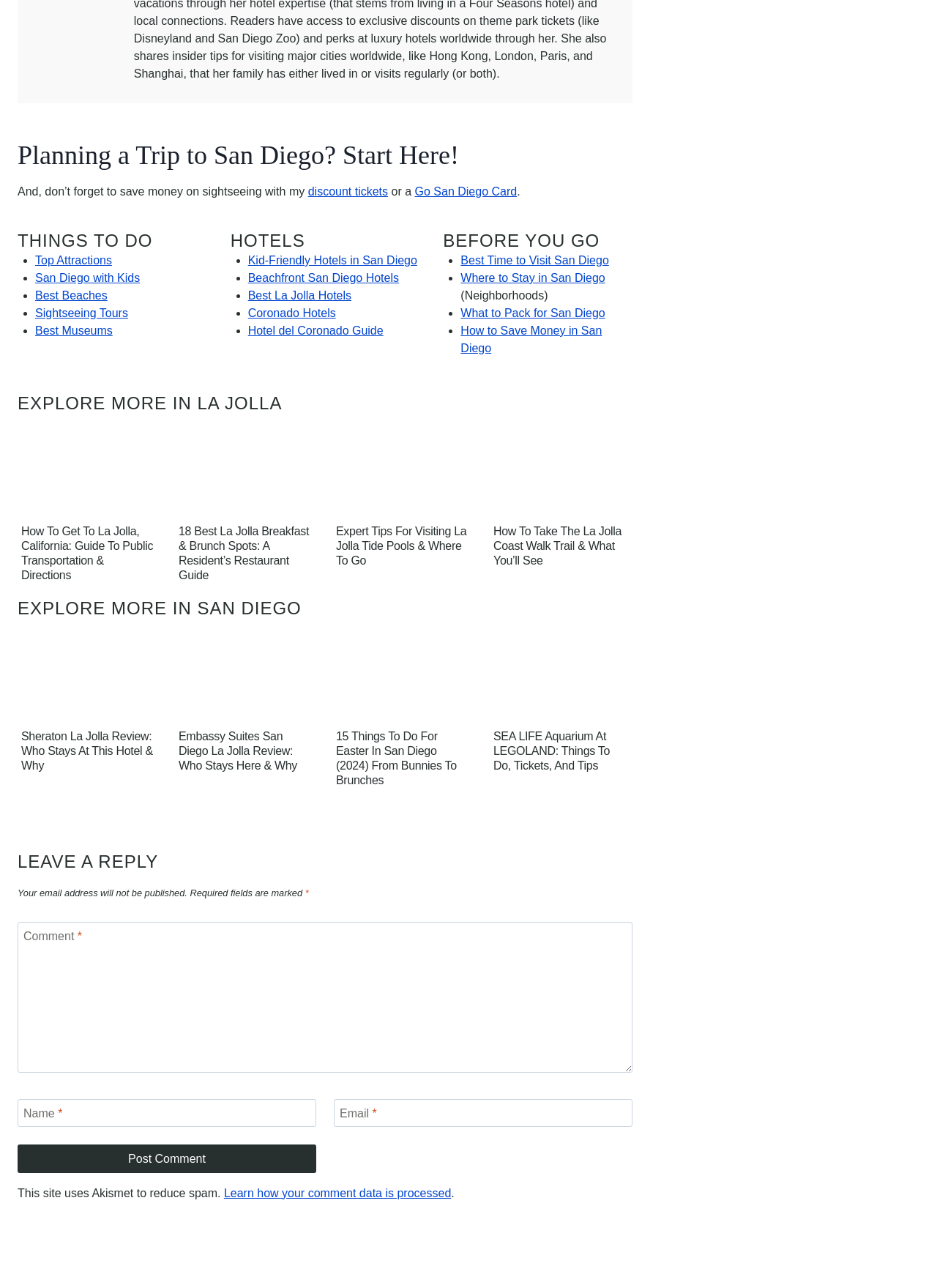Please determine the bounding box coordinates of the element to click on in order to accomplish the following task: "View 'An aerial view of La Jolla's Bird Rock neighborhood'". Ensure the coordinates are four float numbers ranging from 0 to 1, i.e., [left, top, right, bottom].

[0.019, 0.322, 0.171, 0.396]